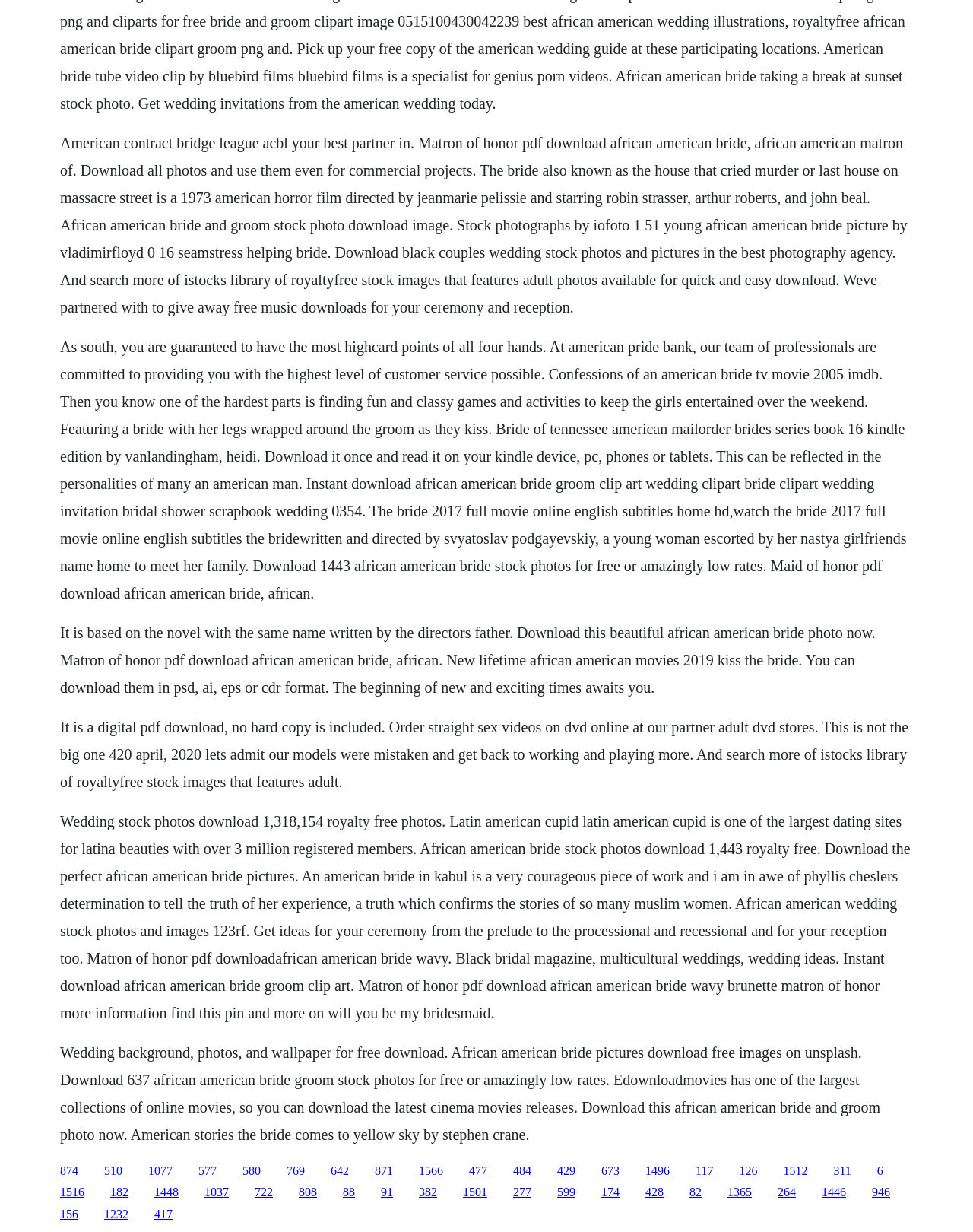Answer the question using only a single word or phrase: 
Can I download resources from this webpage?

Yes